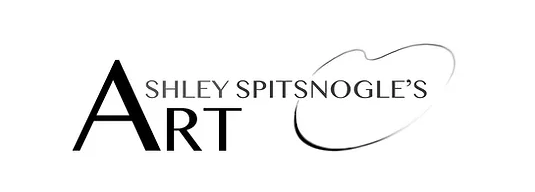With reference to the image, please provide a detailed answer to the following question: What is subtly suggested by the outline of a painter's palette?

The minimalist outline of a painter's palette accompanying the text in the logo subtly suggests a connection to the world of creativity and artistry, which is fitting for an artist's brand identity.